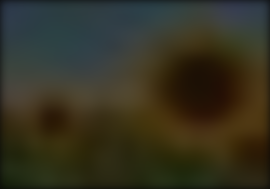Please provide a short answer using a single word or phrase for the question:
What do sunflowers symbolize?

Loyalty and adoration